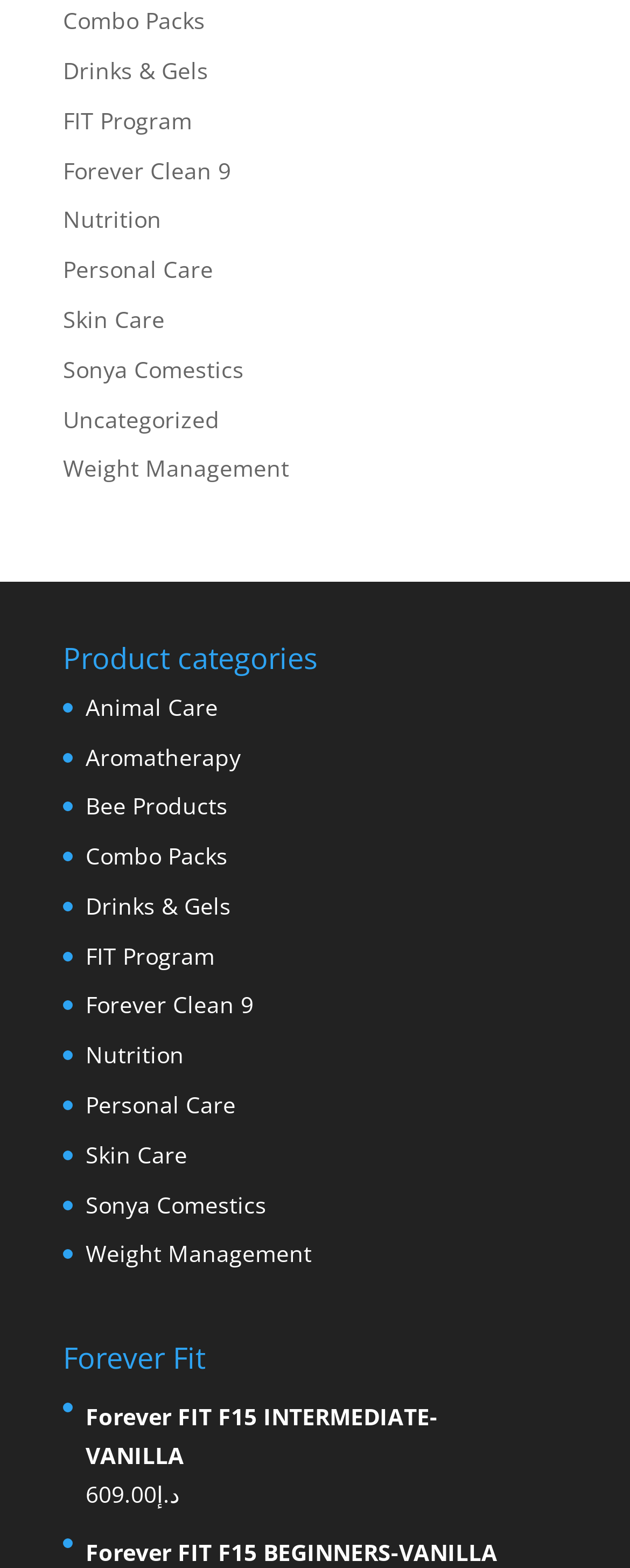Bounding box coordinates are specified in the format (top-left x, top-left y, bottom-right x, bottom-right y). All values are floating point numbers bounded between 0 and 1. Please provide the bounding box coordinate of the region this sentence describes: Forever FIT F15 INTERMEDIATE-VANILLA

[0.136, 0.892, 0.9, 0.941]